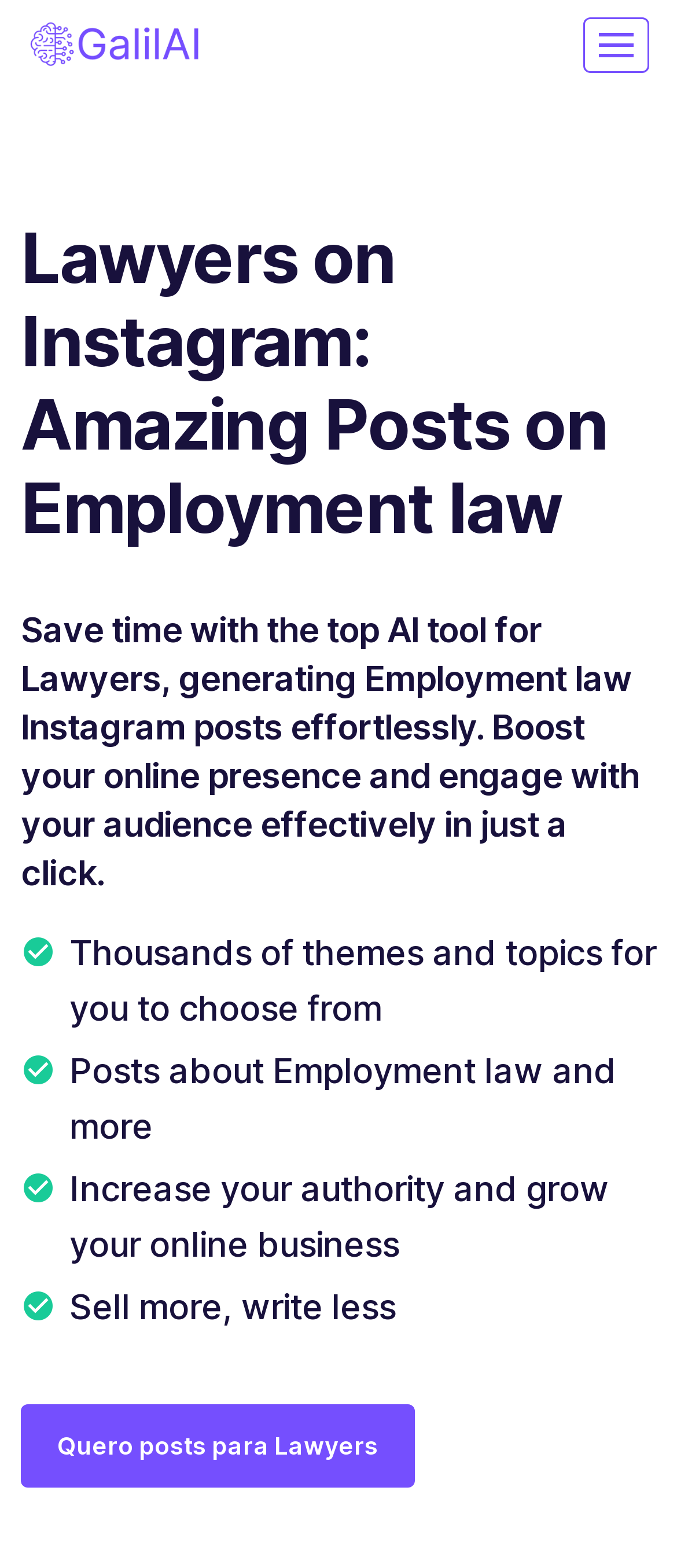Find the bounding box coordinates for the element described here: "Quero posts para Lawyers".

[0.031, 0.895, 0.613, 0.949]